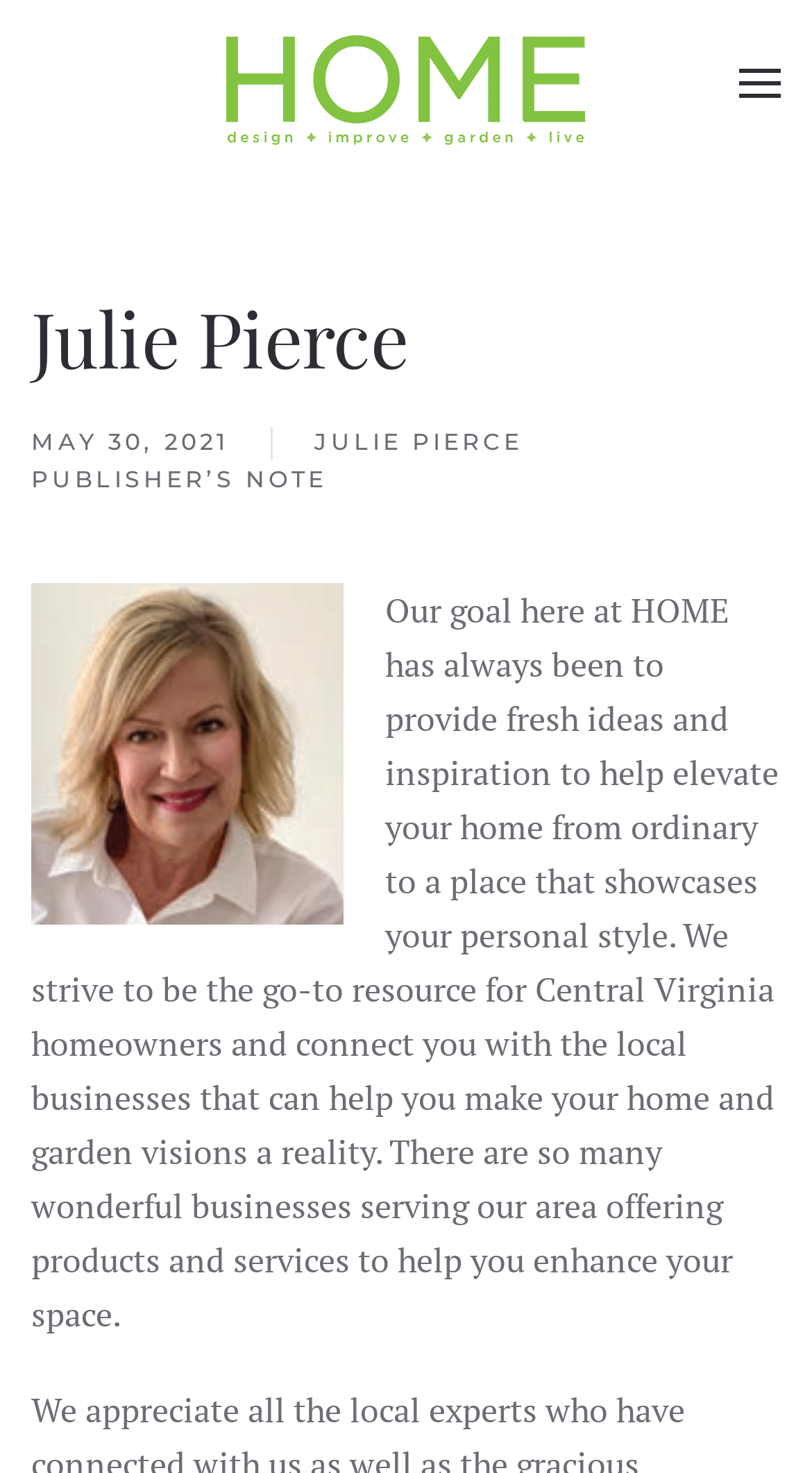Give a one-word or short phrase answer to this question: 
What is the button at the top right corner for?

Open menu